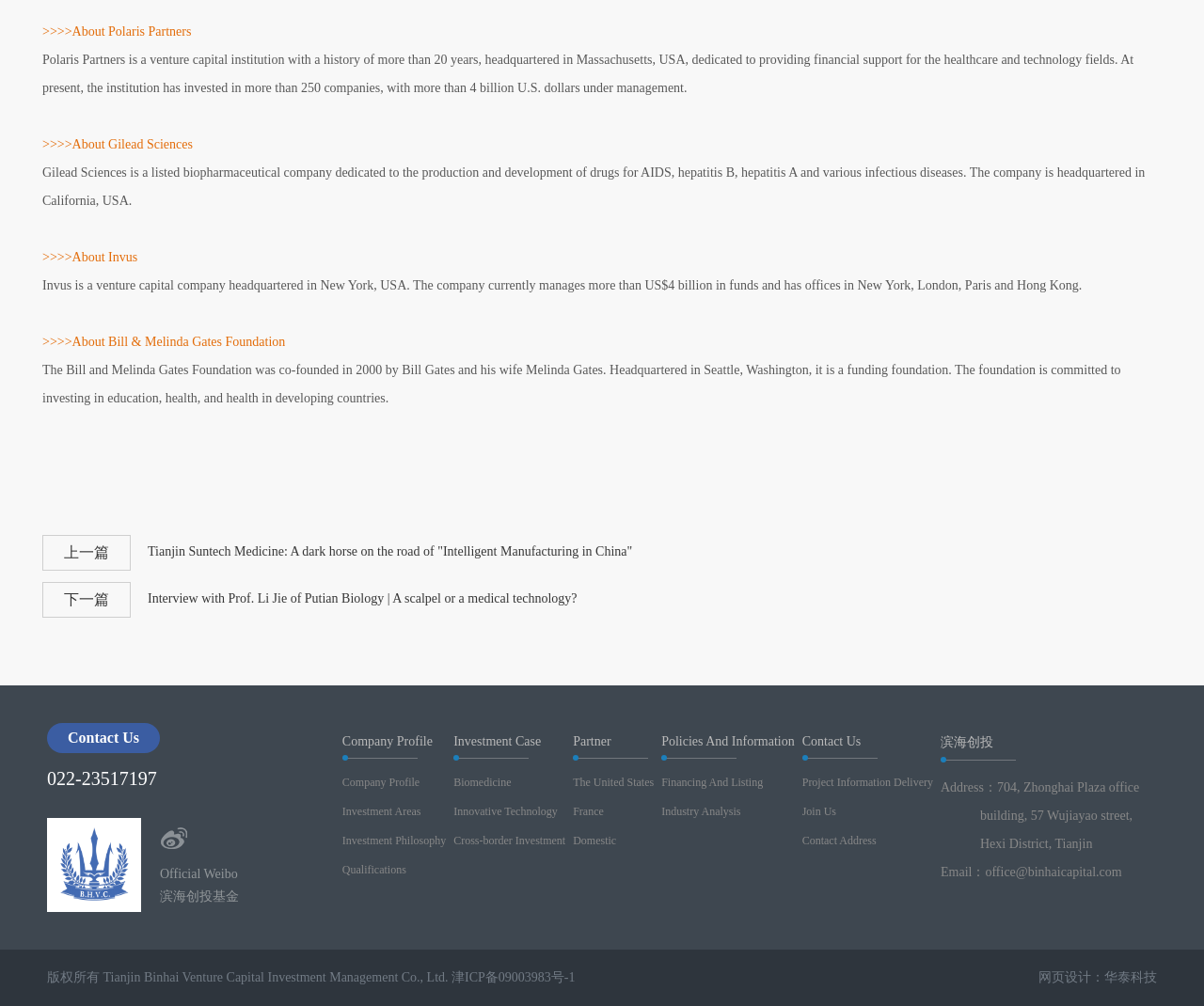Determine the bounding box coordinates for the area you should click to complete the following instruction: "Check the address of 滨海创投".

[0.781, 0.776, 0.828, 0.79]